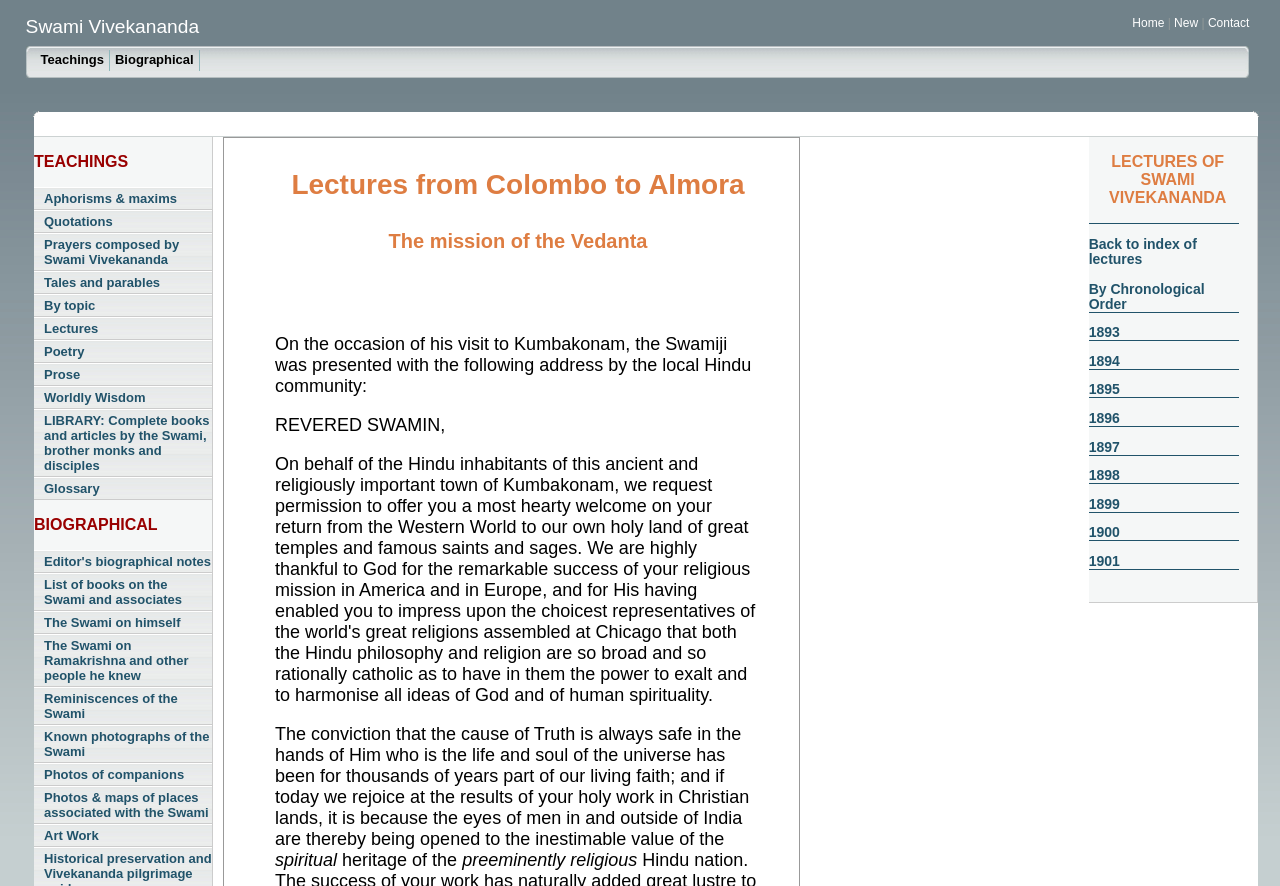Find the bounding box coordinates of the UI element according to this description: "By topic".

[0.027, 0.332, 0.166, 0.358]